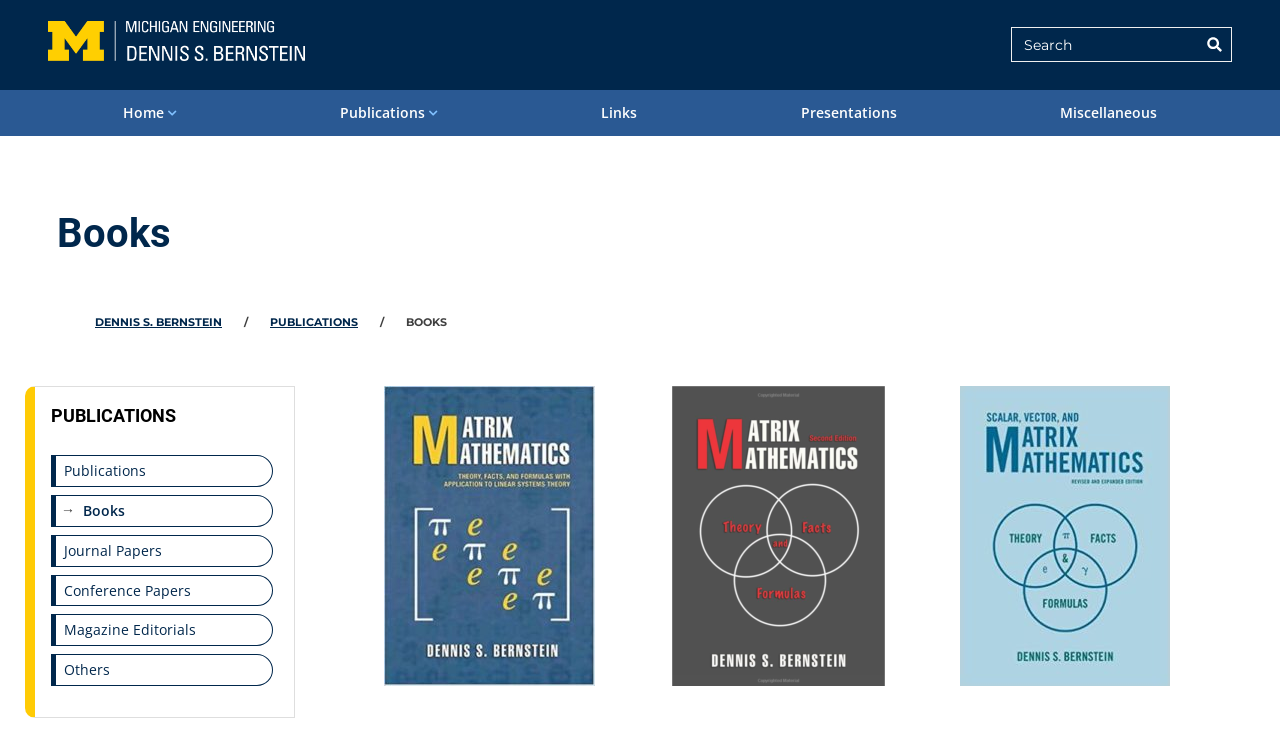How many links are under the 'Publications' menu?
Please utilize the information in the image to give a detailed response to the question.

I looked at the link 'Publications' on the top navigation bar, which has a popup menu with one link 'Publications'. This suggests that there is only one link under the 'Publications' menu.